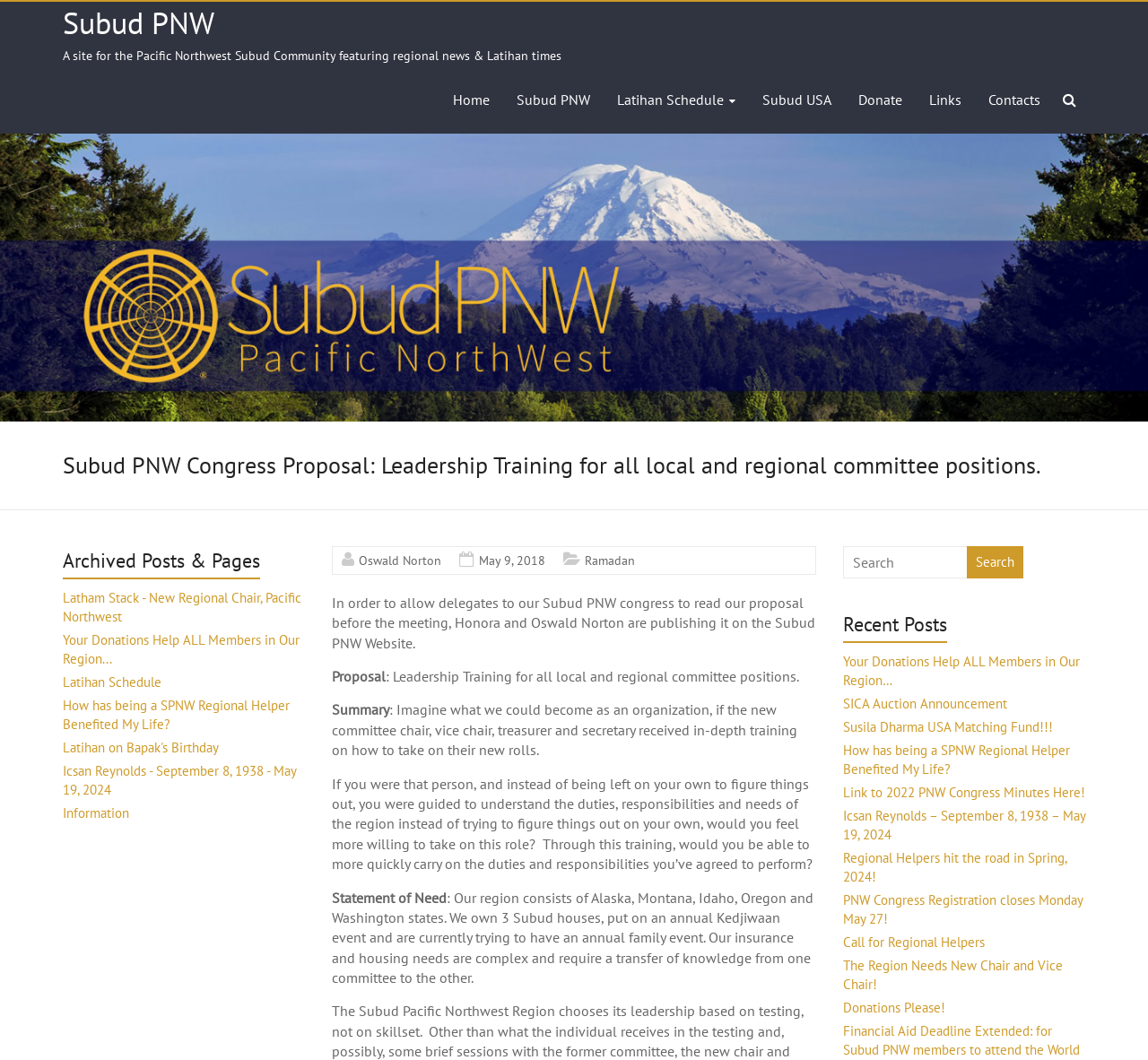Provide the bounding box coordinates for the area that should be clicked to complete the instruction: "Search for something".

[0.734, 0.515, 0.844, 0.546]